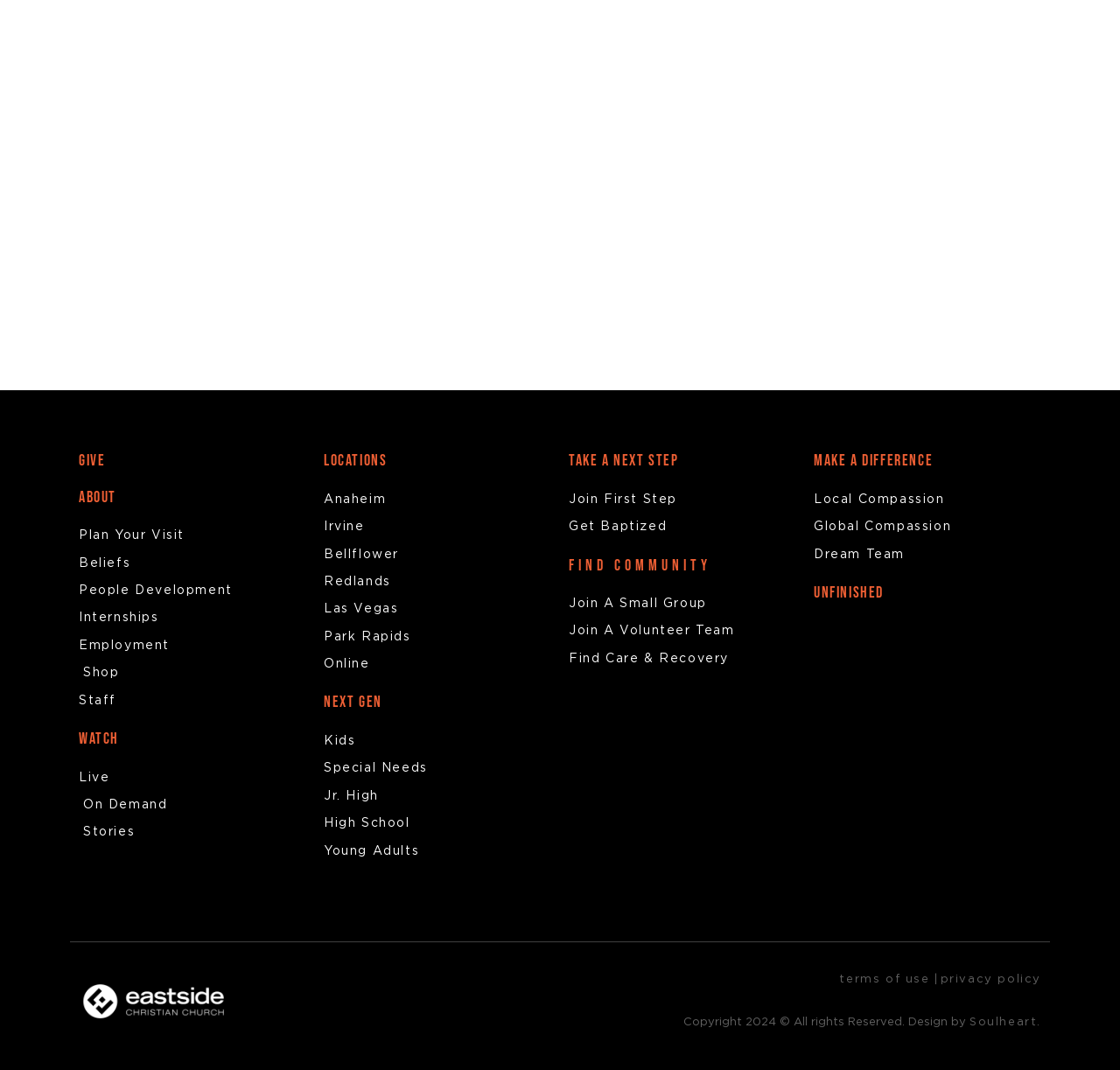Locate the bounding box coordinates of the region to be clicked to comply with the following instruction: "Click on GIVE". The coordinates must be four float numbers between 0 and 1, in the form [left, top, right, bottom].

[0.07, 0.422, 0.094, 0.439]